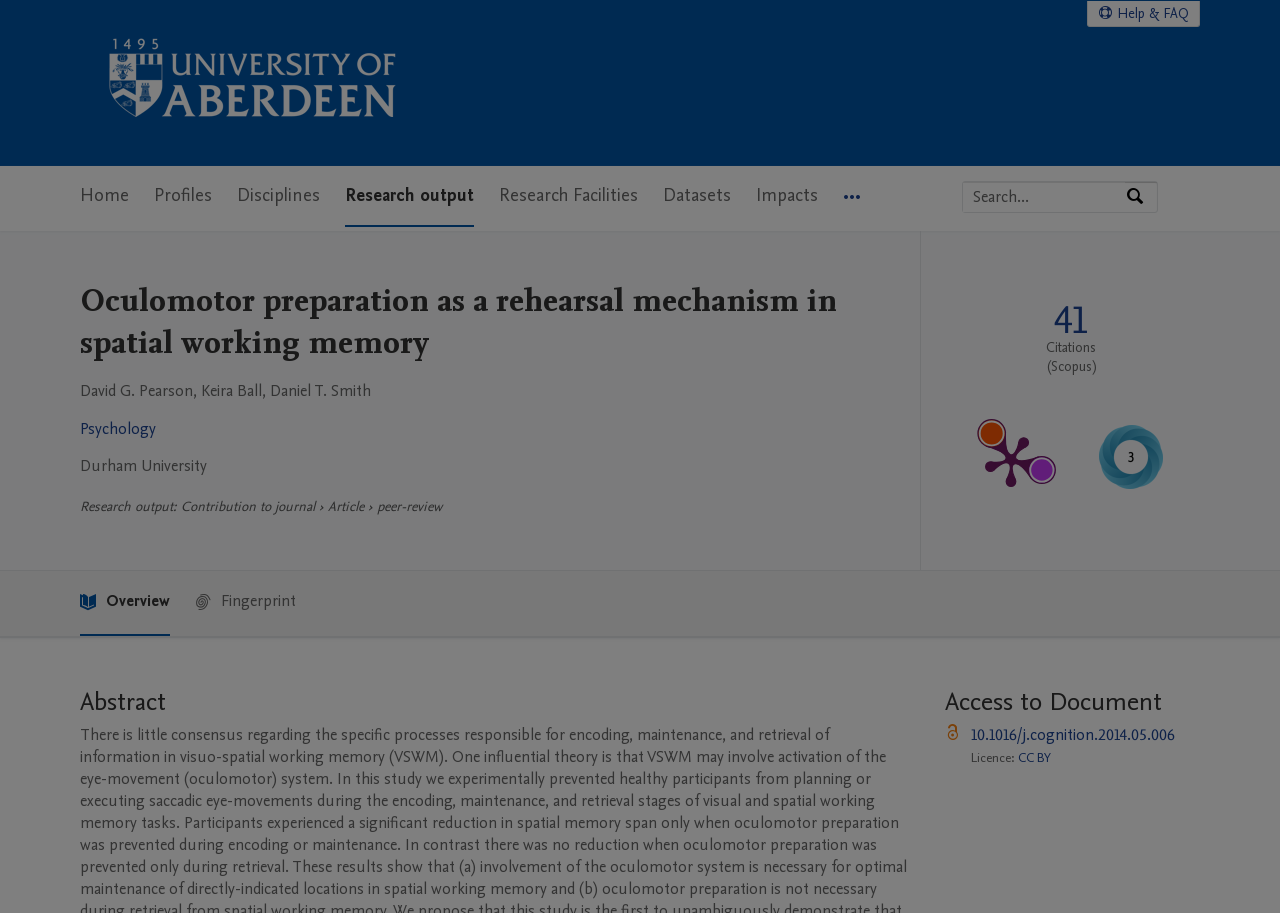Please identify and generate the text content of the webpage's main heading.

Oculomotor preparation as a rehearsal mechanism in spatial working memory